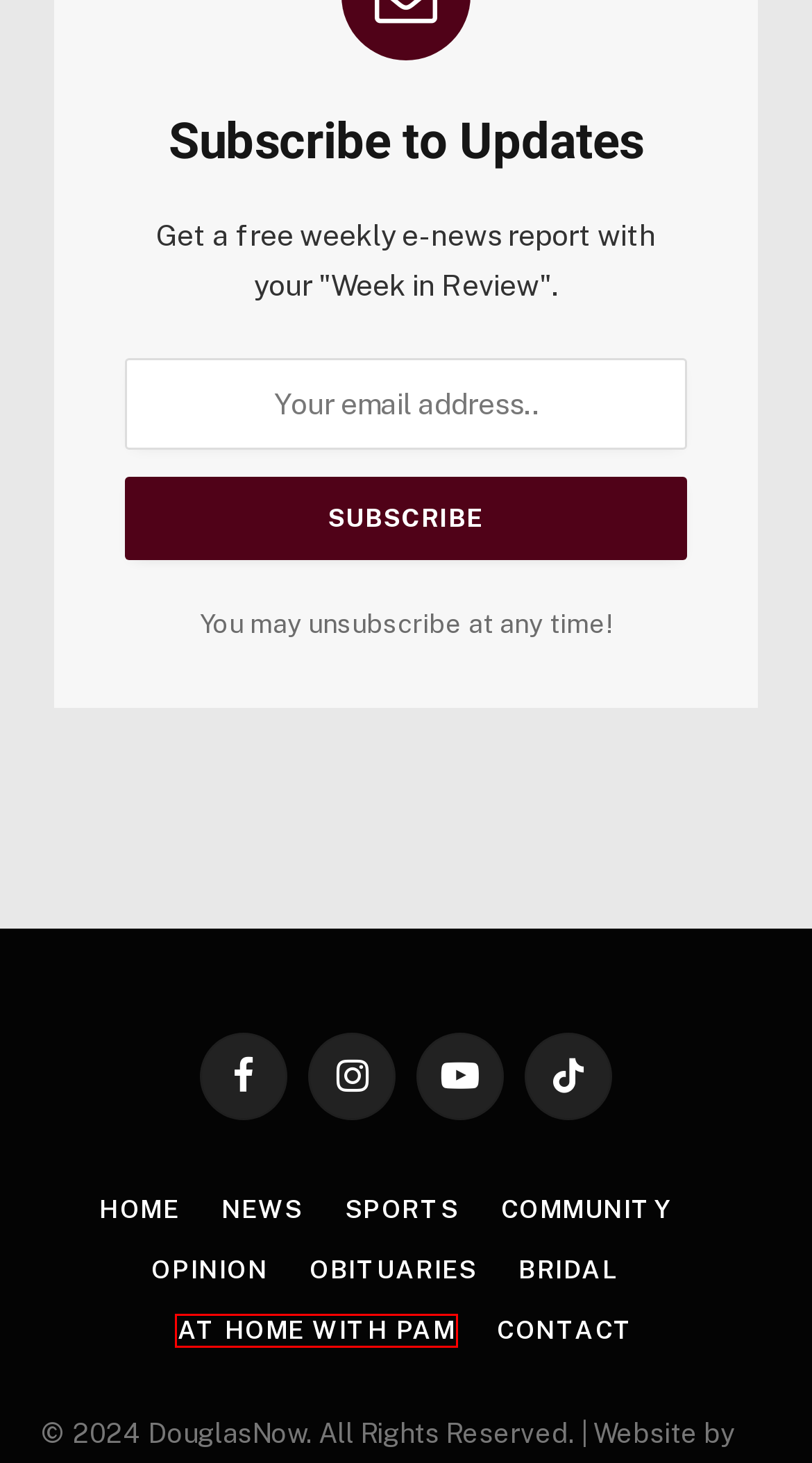Analyze the webpage screenshot with a red bounding box highlighting a UI element. Select the description that best matches the new webpage after clicking the highlighted element. Here are the options:
A. Resident catches, detains a man going through his car Friday morning – Douglas Now
B. Sports – Douglas Now
C. Get In Touch – Douglas Now
D. City announces June meeting dates, times – Douglas Now
E. CHS – Douglas Now
F. Opinion – Douglas Now
G. At Home with Pam – Douglas Now
H. Obituaries – Douglas Now

G